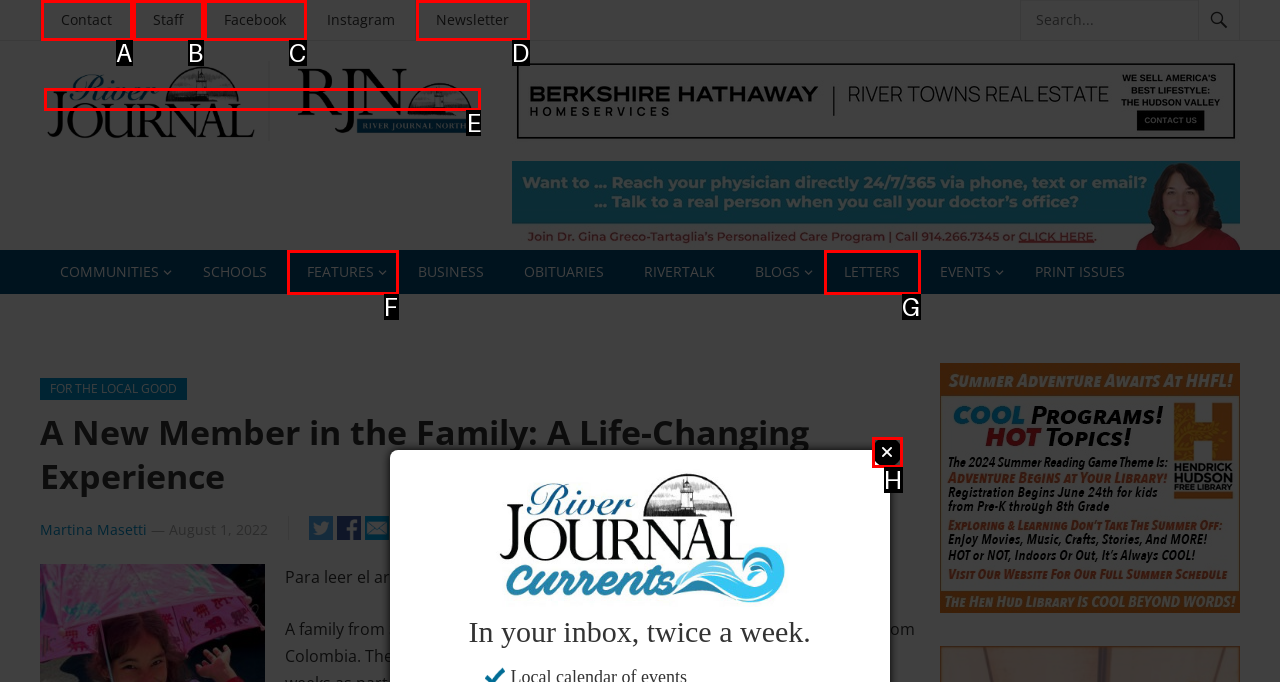From the given options, find the HTML element that fits the description: parent_node: SEARCH name="s". Reply with the letter of the chosen element.

None